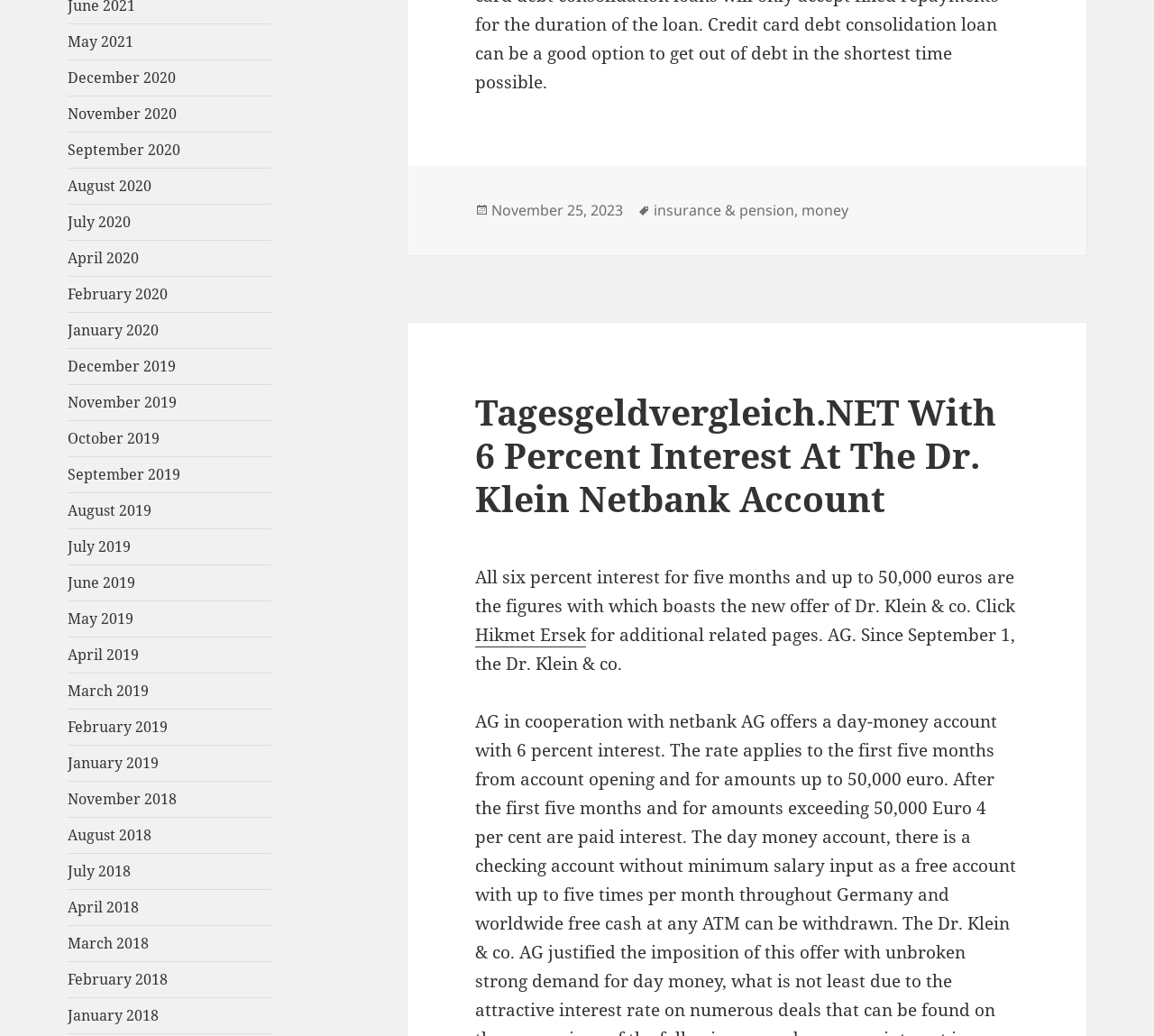Please predict the bounding box coordinates of the element's region where a click is necessary to complete the following instruction: "Read about Tagesgeldvergleich.NET With 6 Percent Interest At The Dr. Klein Netbank Account". The coordinates should be represented by four float numbers between 0 and 1, i.e., [left, top, right, bottom].

[0.412, 0.377, 0.882, 0.503]